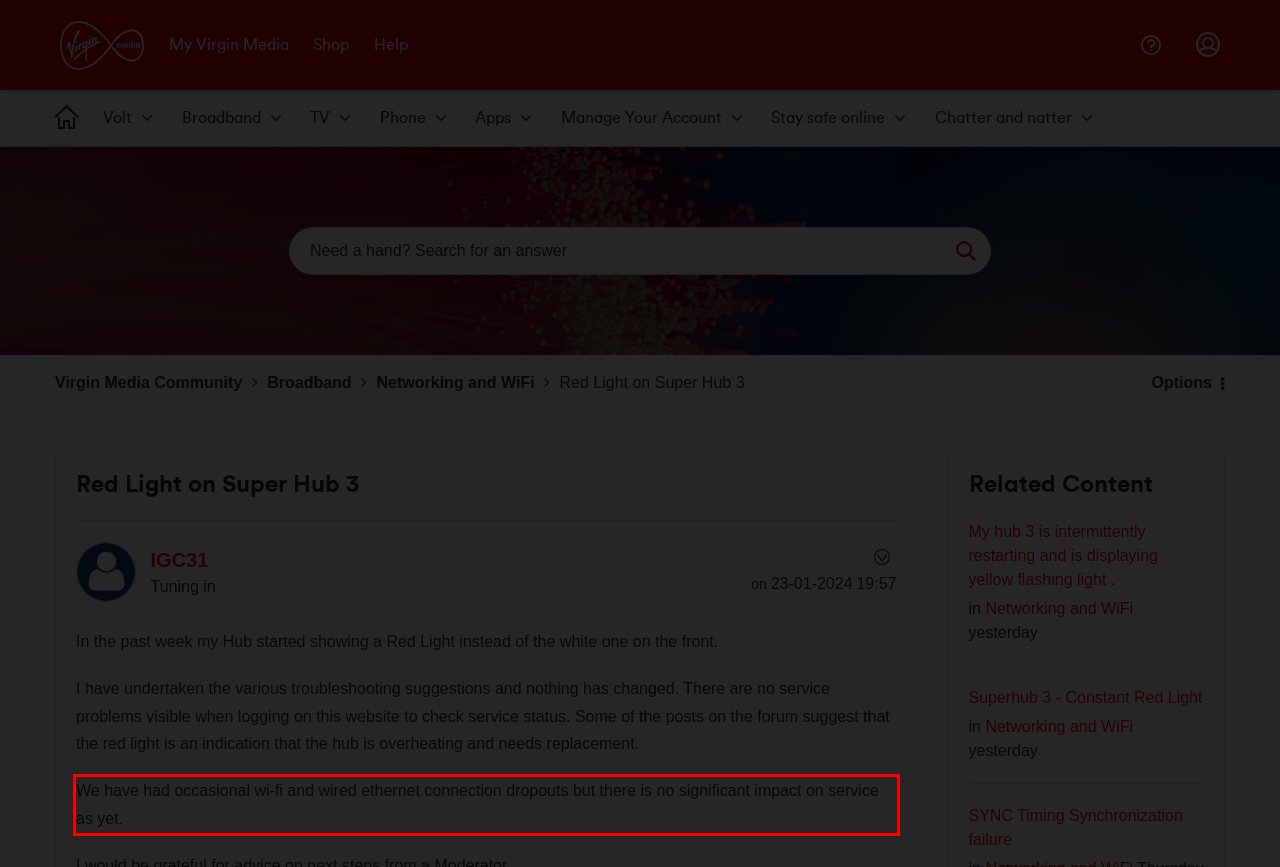Examine the webpage screenshot and use OCR to recognize and output the text within the red bounding box.

We have had occasional wi-fi and wired ethernet connection dropouts but there is no significant impact on service as yet.